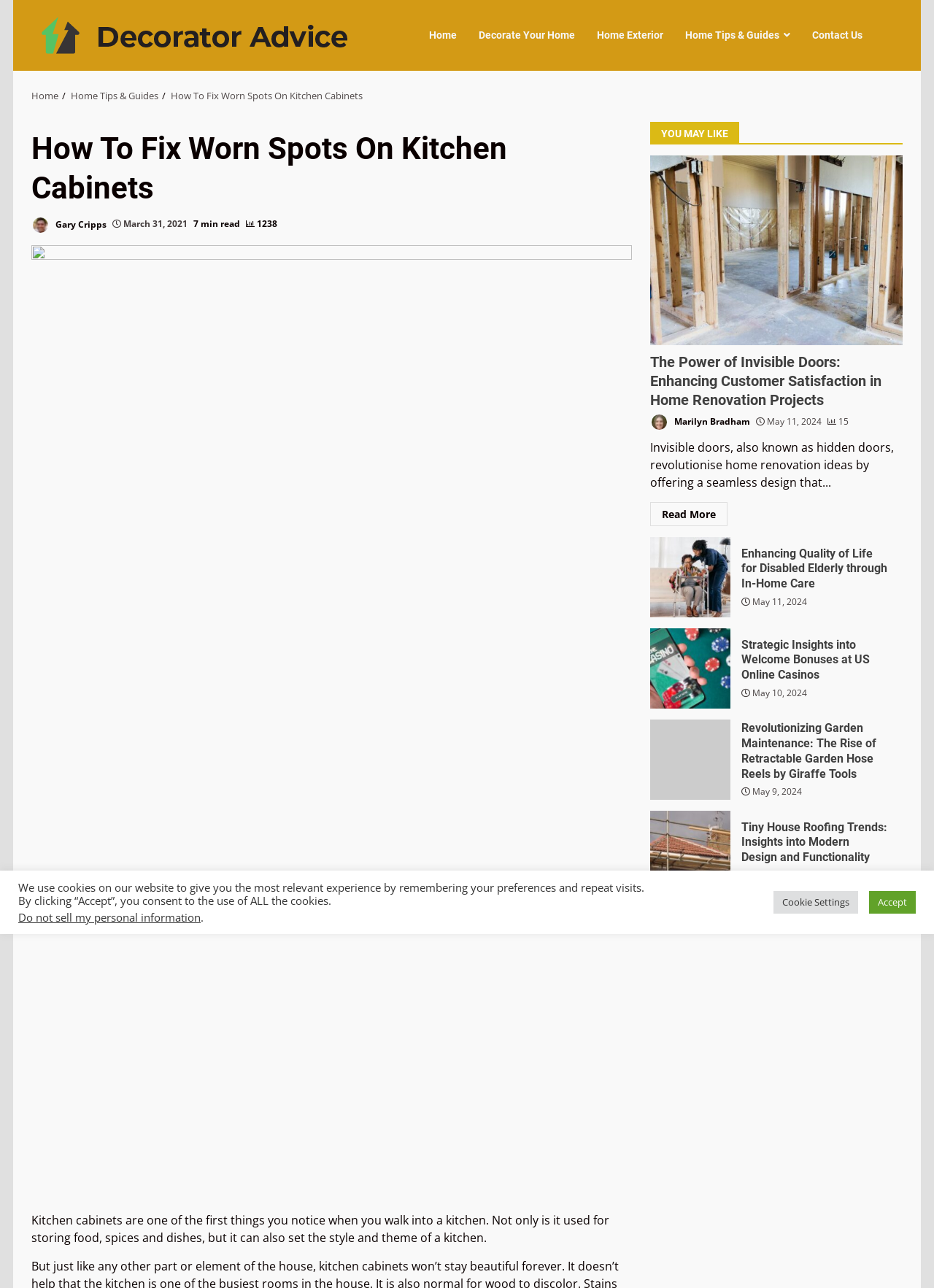Who is the author of the current article?
Based on the image content, provide your answer in one word or a short phrase.

Gary Cripps